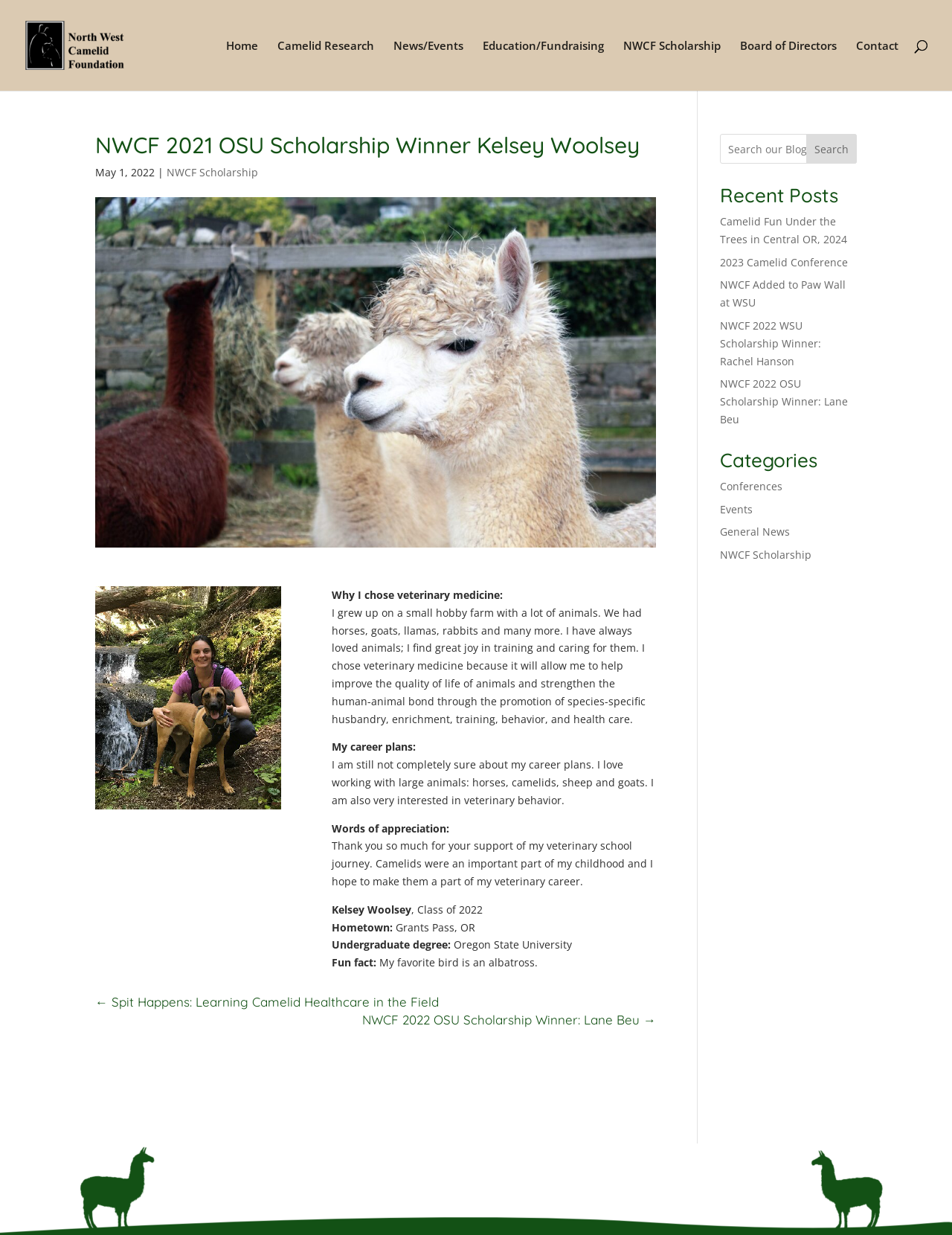Please determine the bounding box coordinates of the element's region to click for the following instruction: "Visit the 'ABOUT' page".

None